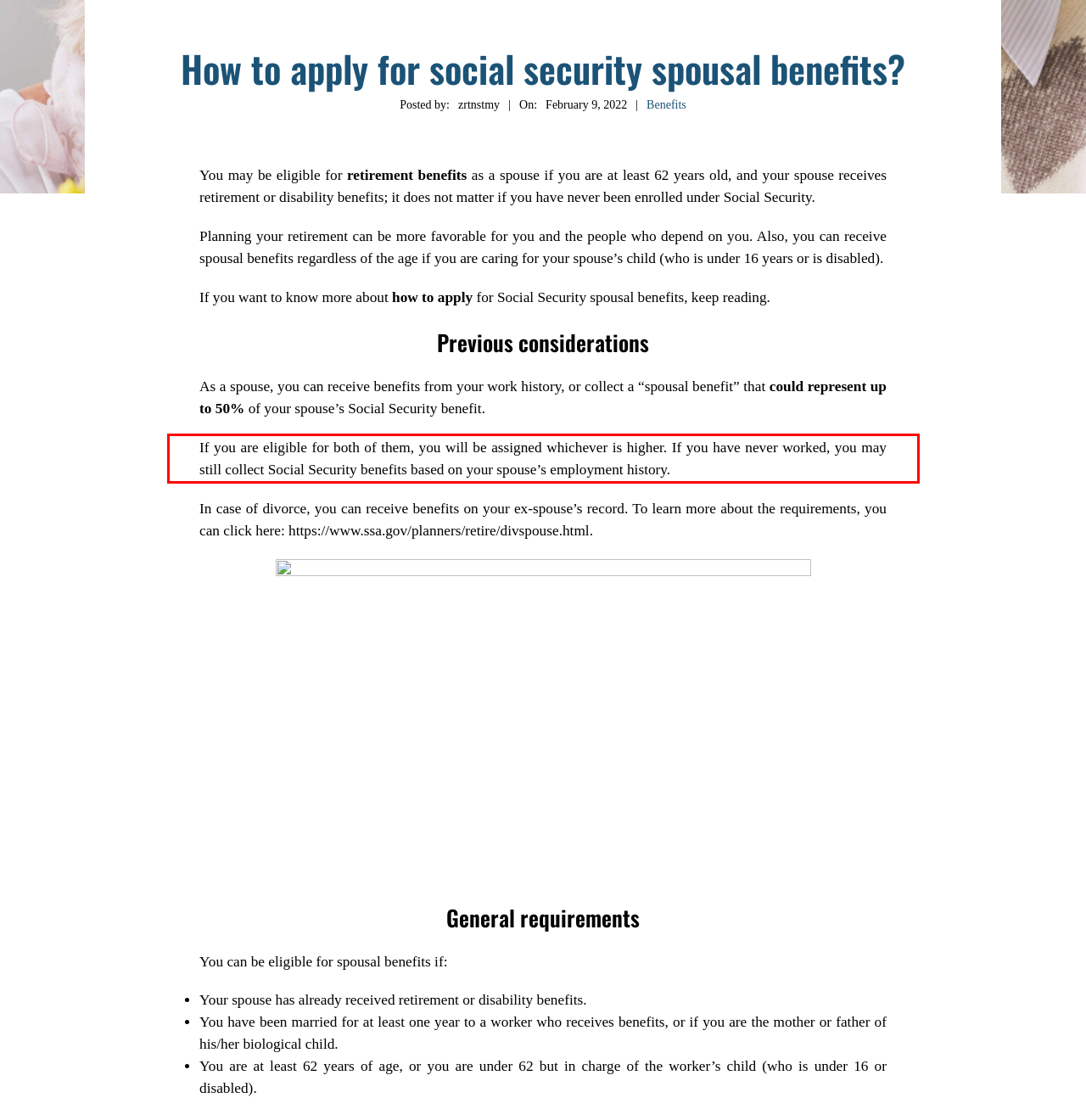Look at the provided screenshot of the webpage and perform OCR on the text within the red bounding box.

If you are eligible for both of them, you will be assigned whichever is higher. If you have never worked, you may still collect Social Security benefits based on your spouse’s employment history.